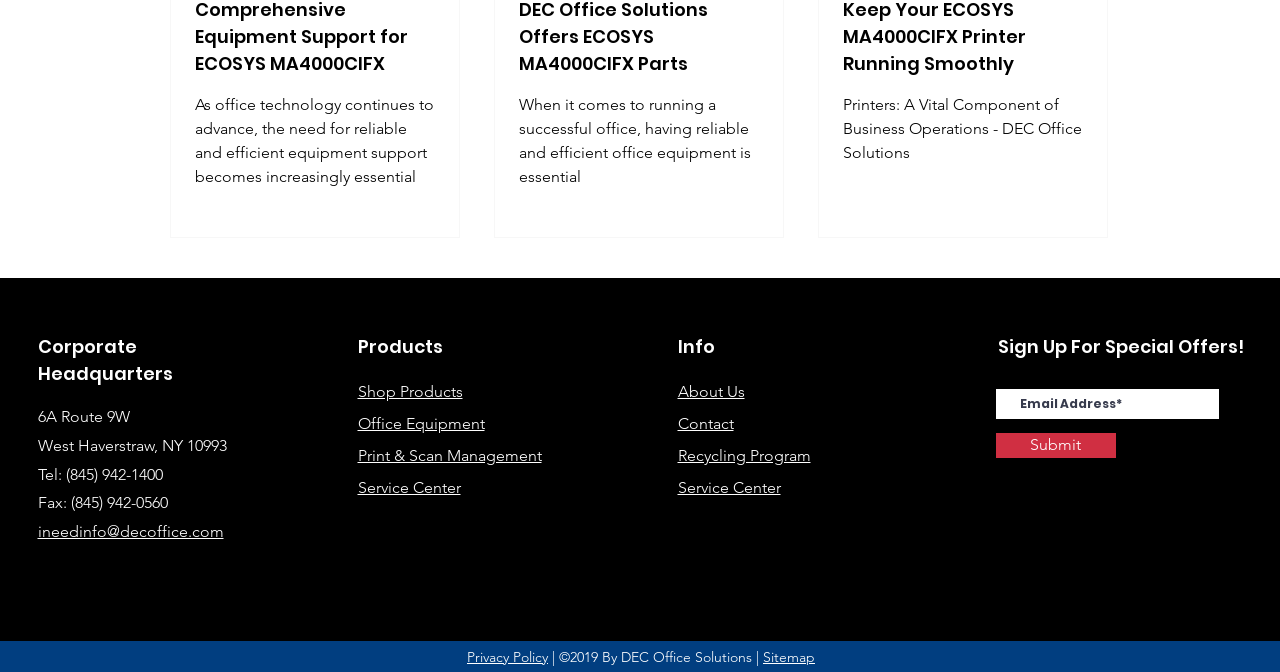Please locate the bounding box coordinates of the element's region that needs to be clicked to follow the instruction: "Sign up for special offers". The bounding box coordinates should be provided as four float numbers between 0 and 1, i.e., [left, top, right, bottom].

[0.778, 0.579, 0.952, 0.624]